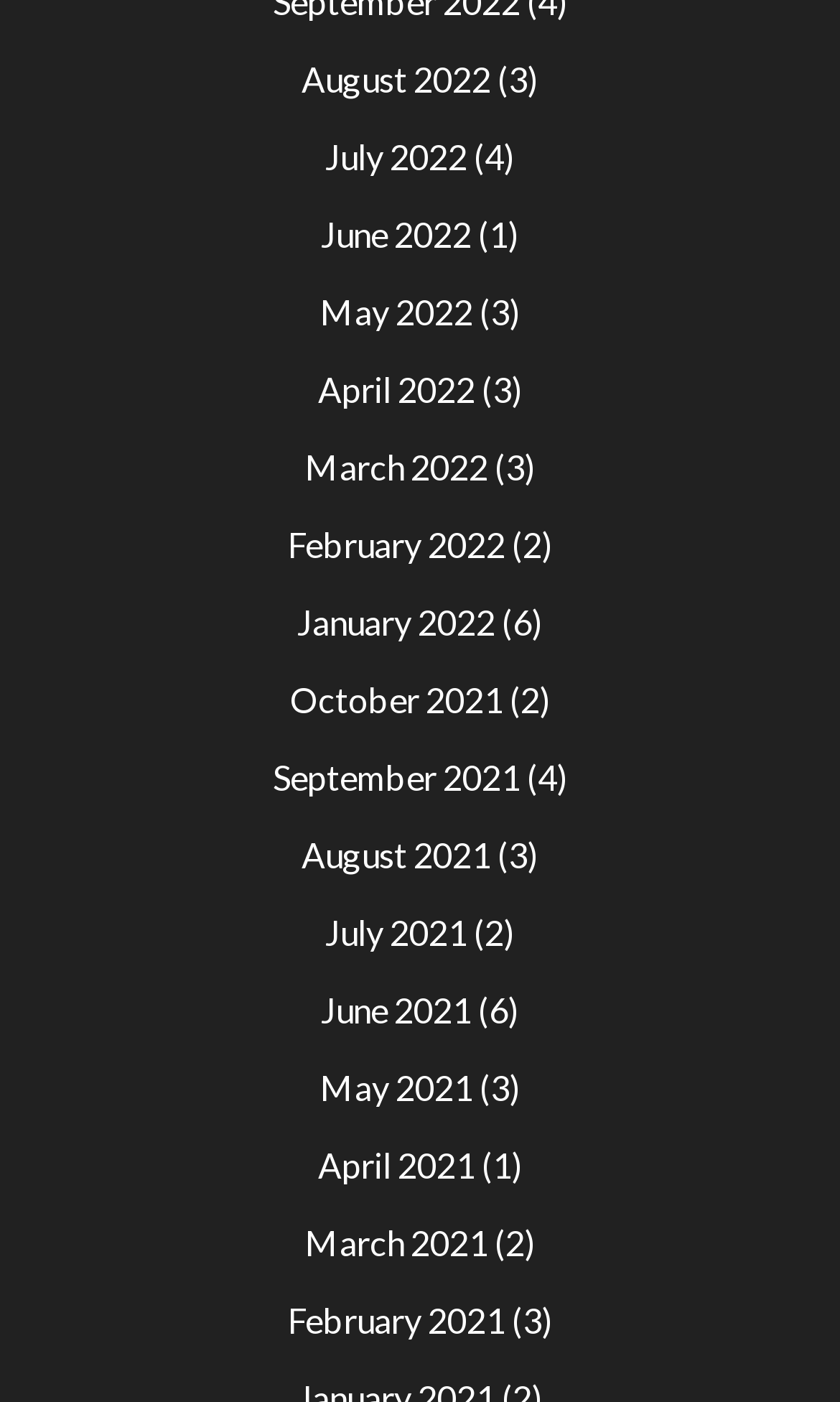Identify the bounding box for the UI element described as: "July 2021". Ensure the coordinates are four float numbers between 0 and 1, formatted as [left, top, right, bottom].

[0.387, 0.65, 0.556, 0.679]